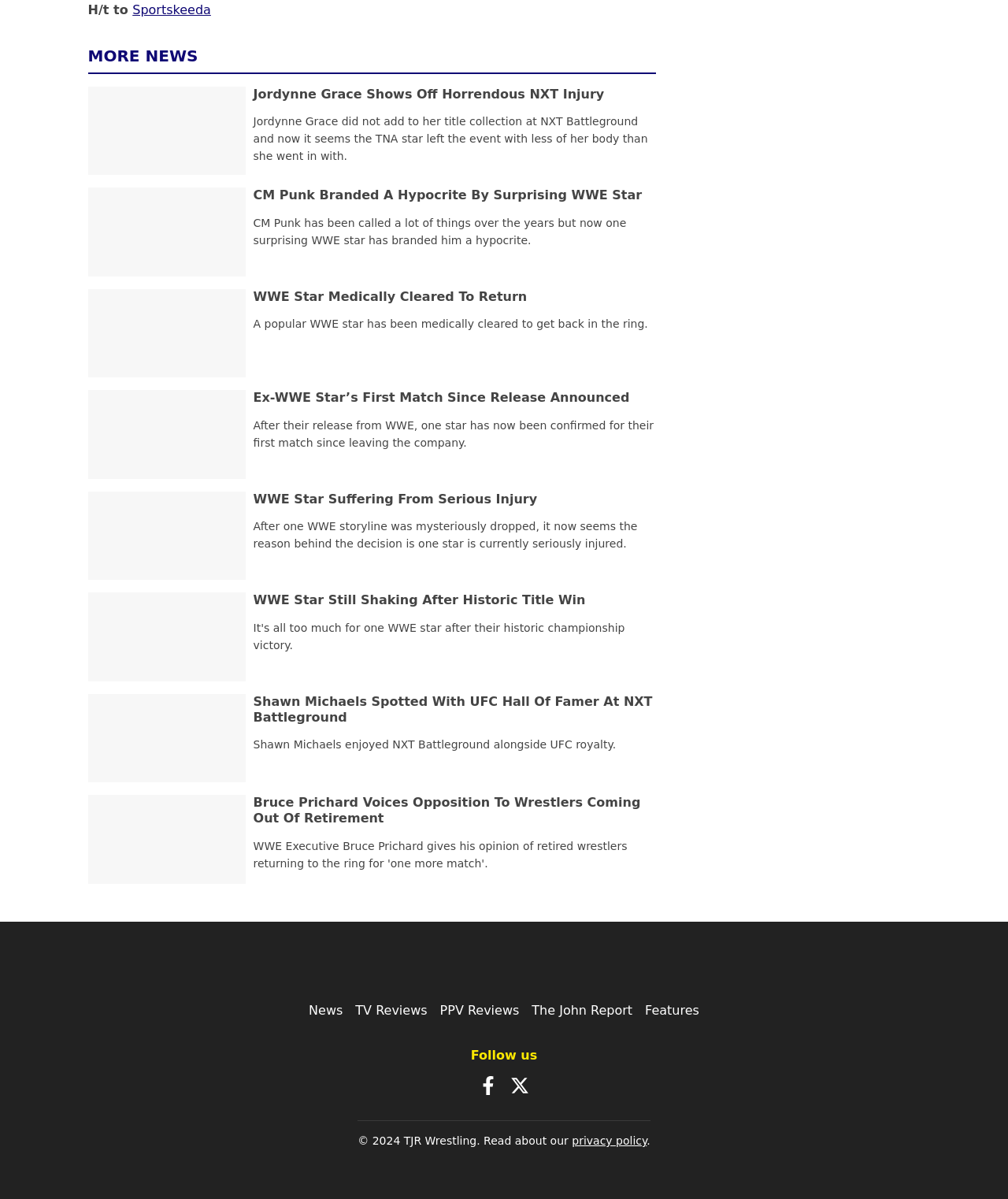What is the title of the first news article?
Please provide a single word or phrase as the answer based on the screenshot.

Jordynne Grace Shows Off Horrendous NXT Injury